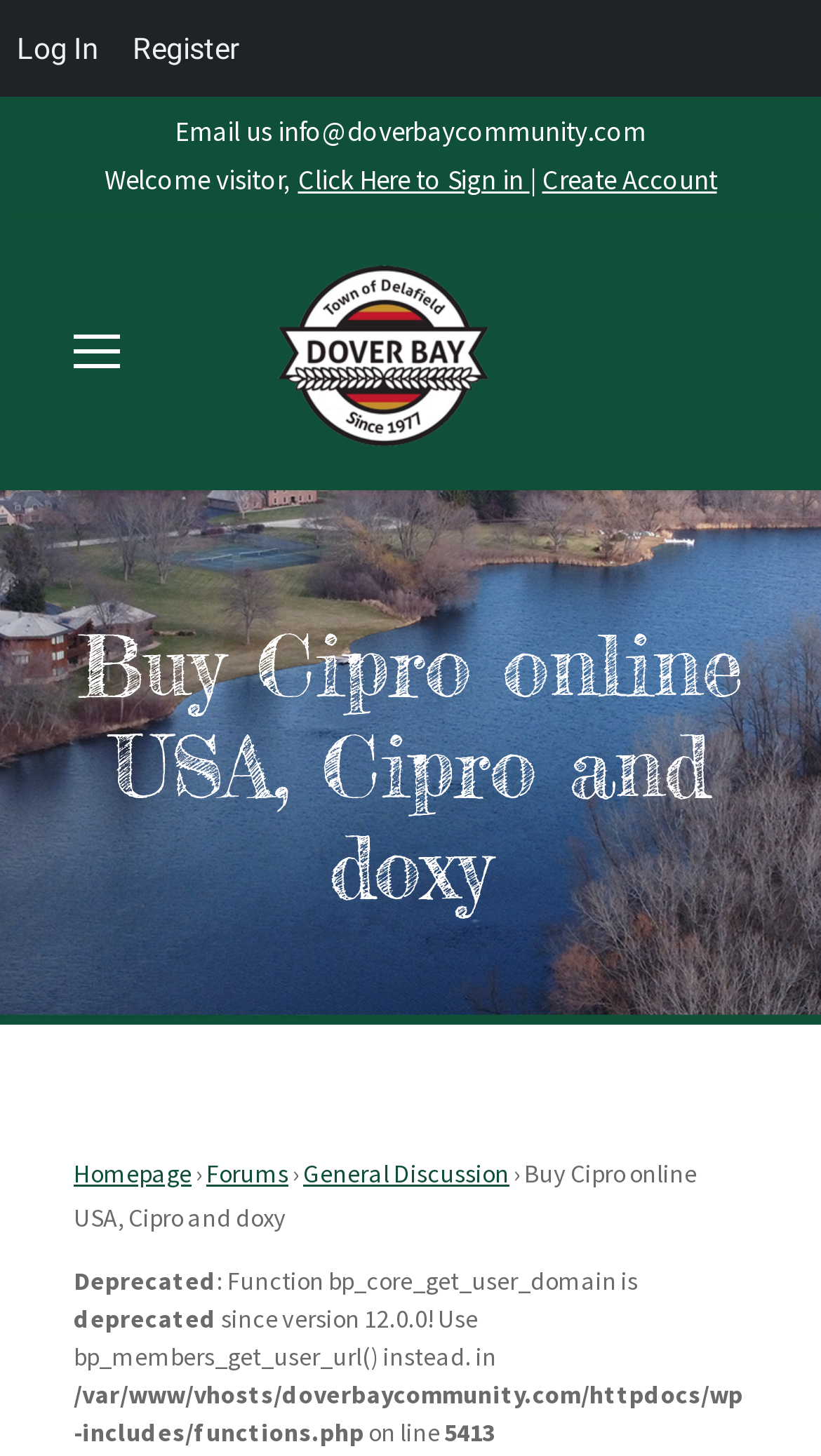Analyze the image and deliver a detailed answer to the question: Is there an error message on the webpage?

There is an error message on the webpage, indicated by the static text 'Deprecated' and the subsequent text explaining the error, which suggests that there is an issue with the webpage's functionality.